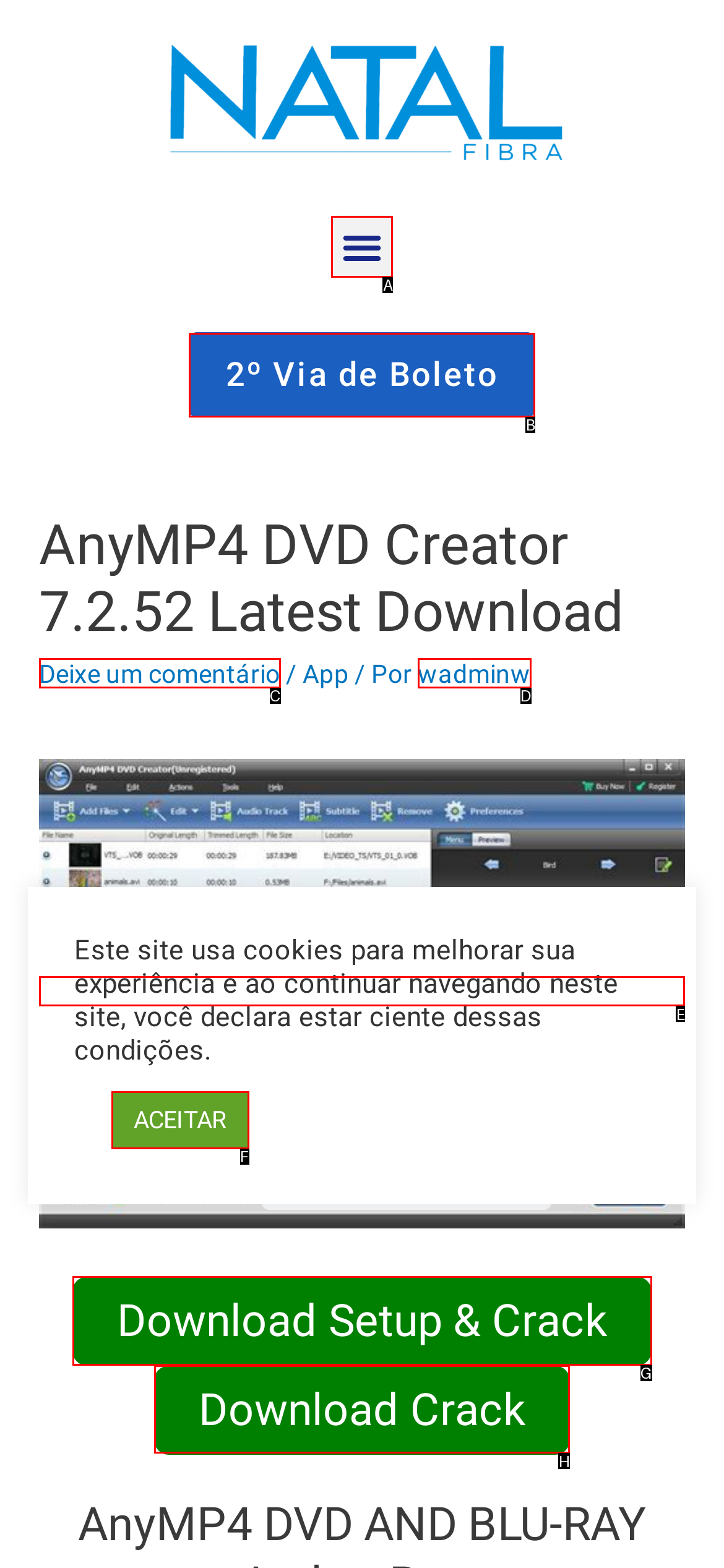Select the right option to accomplish this task: Download Crack. Reply with the letter corresponding to the correct UI element.

H